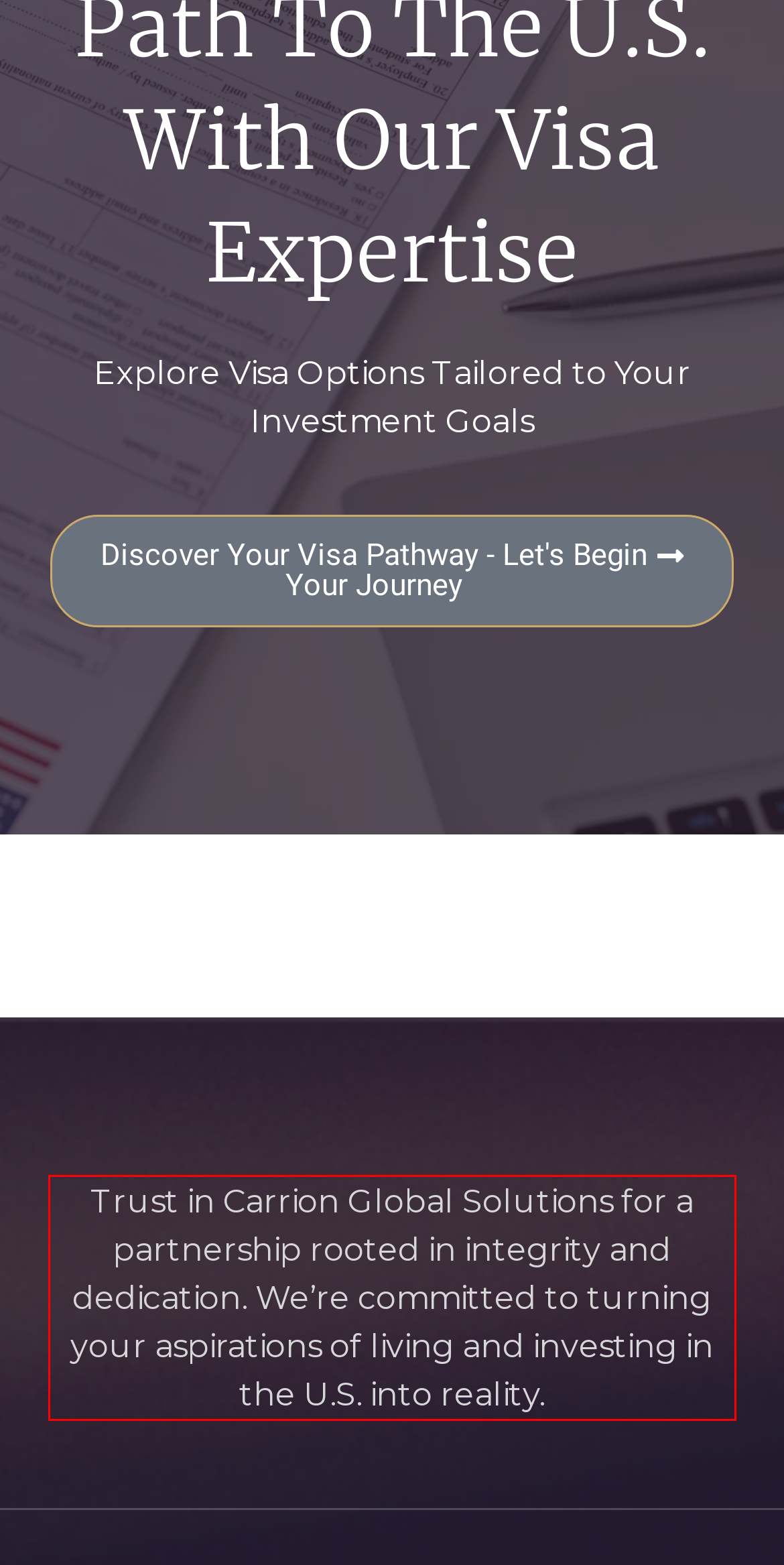Identify the text inside the red bounding box on the provided webpage screenshot by performing OCR.

Trust in Carrion Global Solutions for a partnership rooted in integrity and dedication. We’re committed to turning your aspirations of living and investing in the U.S. into reality.